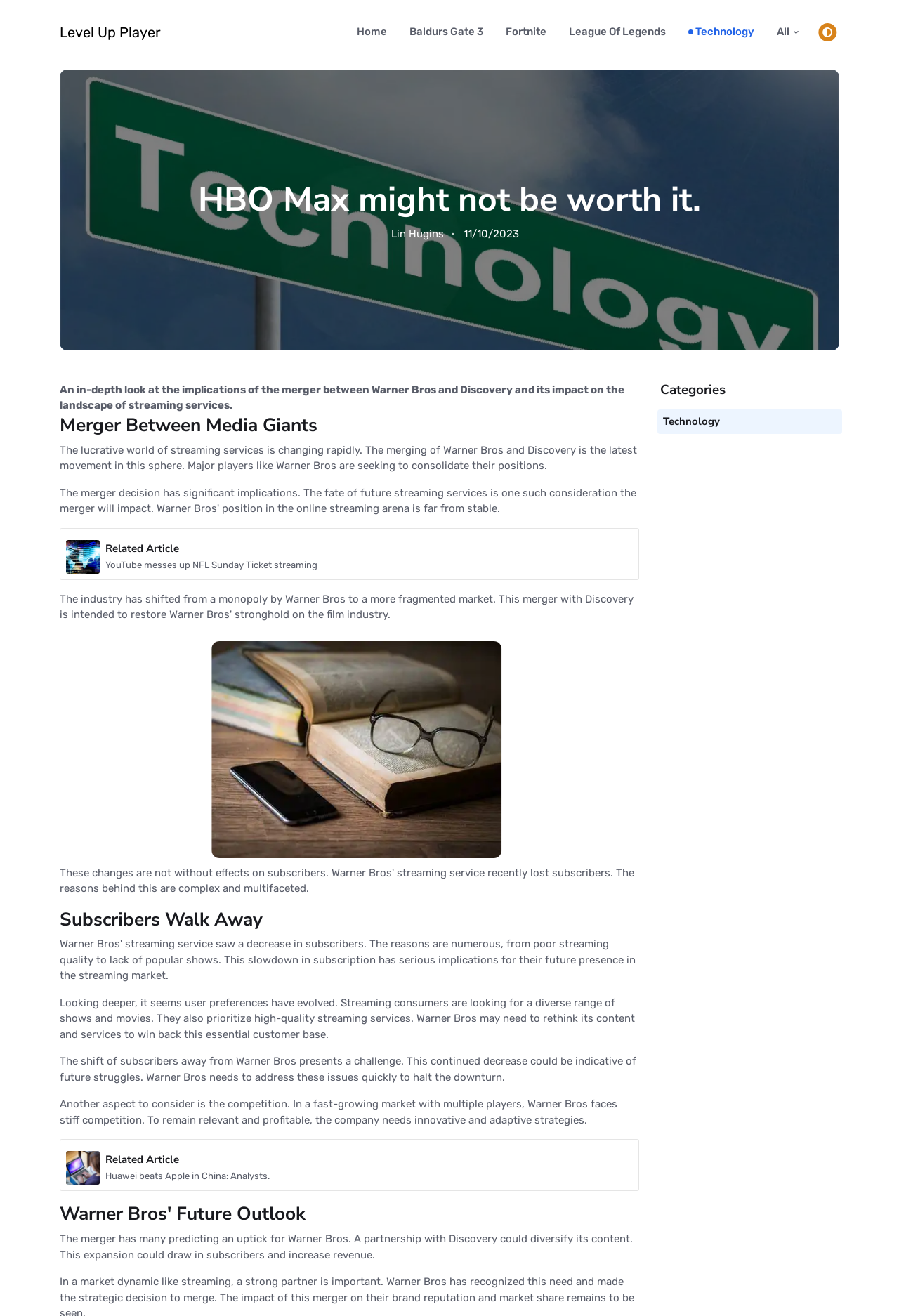Look at the image and write a detailed answer to the question: 
What is the potential outcome of the merger between Warner Bros and Discovery?

The potential outcome of the merger between Warner Bros and Discovery can be determined by reading the article, which states that 'The merger has many predicting an uptick for Warner Bros. A partnership with Discovery could diversify its content. This expansion could draw in subscribers and increase revenue.' This suggests that the potential outcome of the merger is an uptick in revenue for Warner Bros.